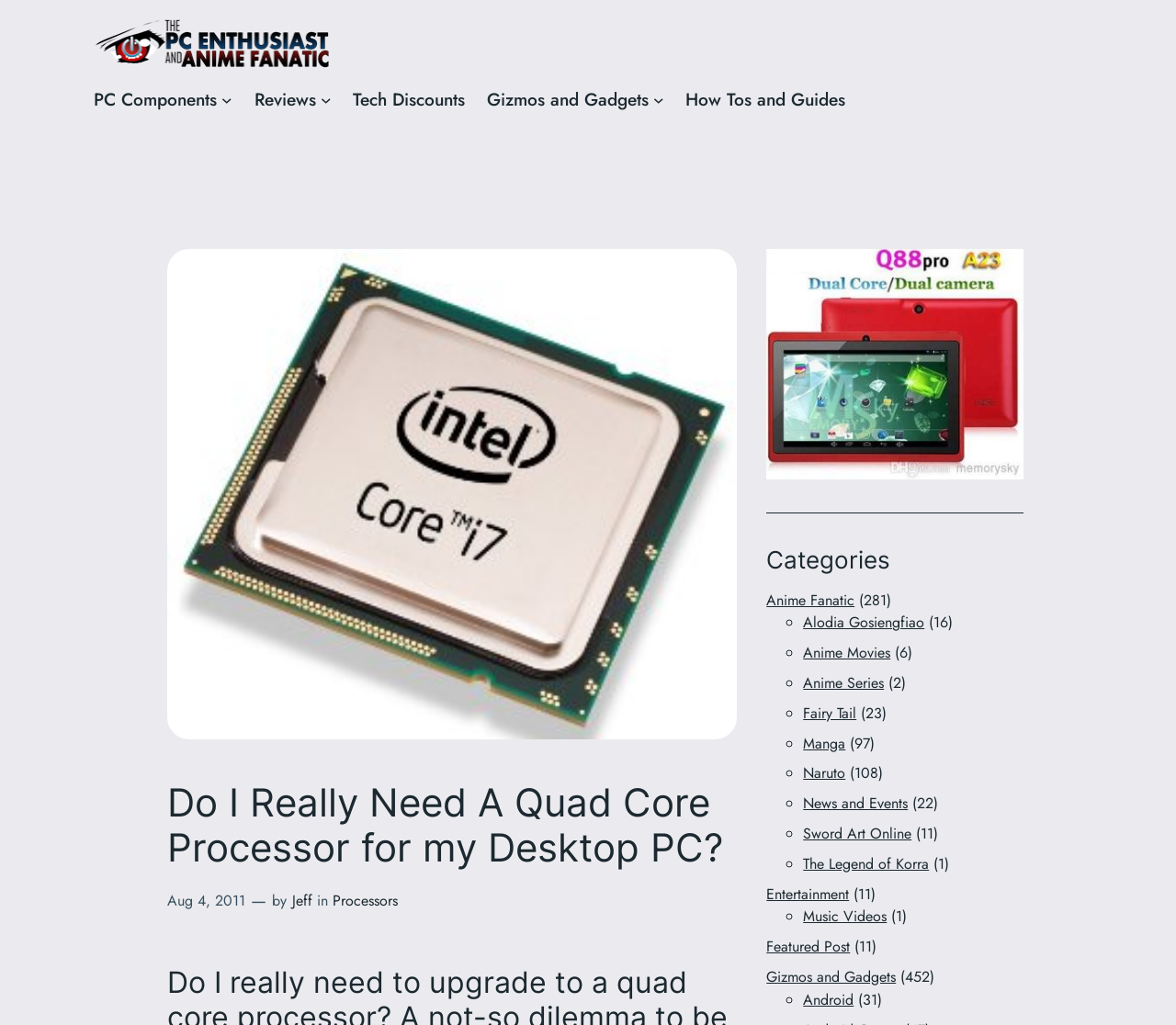Please indicate the bounding box coordinates of the element's region to be clicked to achieve the instruction: "Click the 'DHGate Wholesale tablet PC' link". Provide the coordinates as four float numbers between 0 and 1, i.e., [left, top, right, bottom].

[0.652, 0.441, 0.87, 0.466]